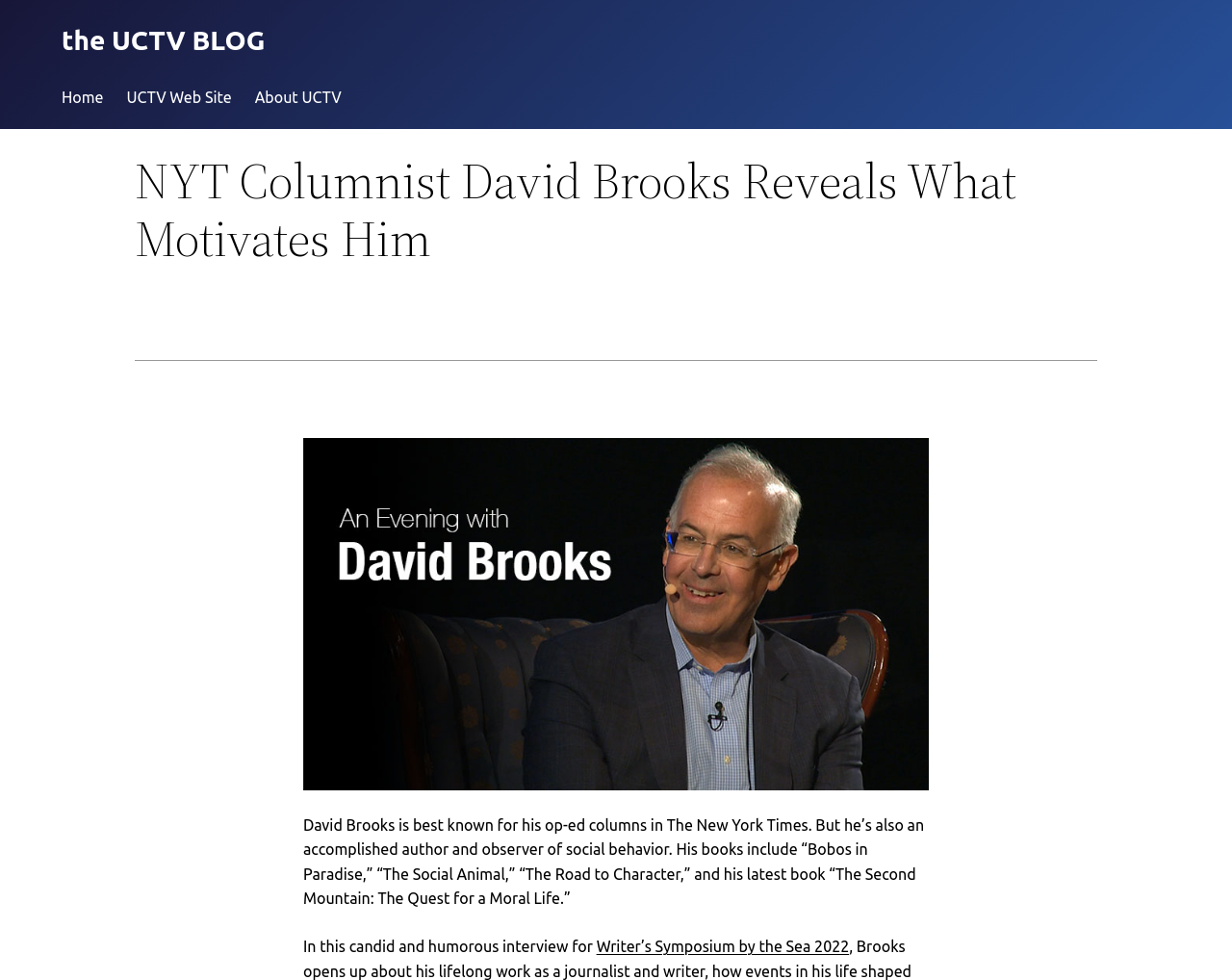From the details in the image, provide a thorough response to the question: What is David Brooks known for?

According to the webpage, David Brooks is best known for his op-ed columns in The New York Times, which is mentioned in the StaticText element with ID 187.